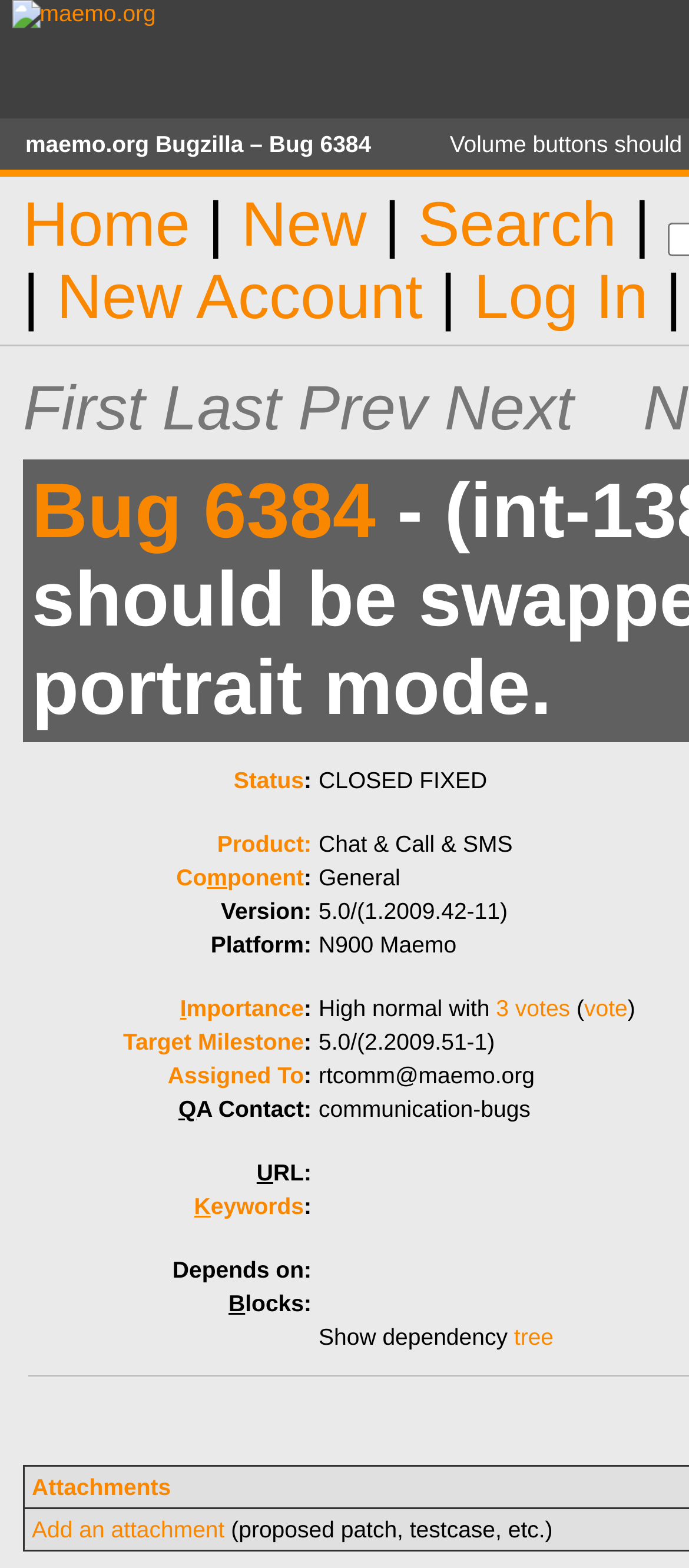Describe in detail what you see on the webpage.

This webpage appears to be a bug tracking page, specifically for Bug 6384, which is about swapping volume buttons when using a phone in portrait mode. 

At the top left, there is a link to "maemo.org" accompanied by a small image. To the right of this, there are several links, including "Home", "New", and "Search", separated by vertical lines. Below this, there are links to create a new account and log in.

The main content of the page is divided into sections. On the left, there are navigation links, including "First", "Last", "Prev", and "Next", which suggest that there are multiple pages of content. 

To the right of this, there is a section with details about the bug, including its status, product, component, version, platform, importance, and target milestone. Each of these fields has a label and a value, and some of them have links to additional information. There is also a section for voting, with links to cast a vote and view the current vote count.

Further down the page, there are sections for assigned to, QA contact, URL, keywords, depends on, blocks, and attachments. Each of these sections has a label and a value, and some of them have links to additional information. At the very bottom, there is a link to add an attachment.